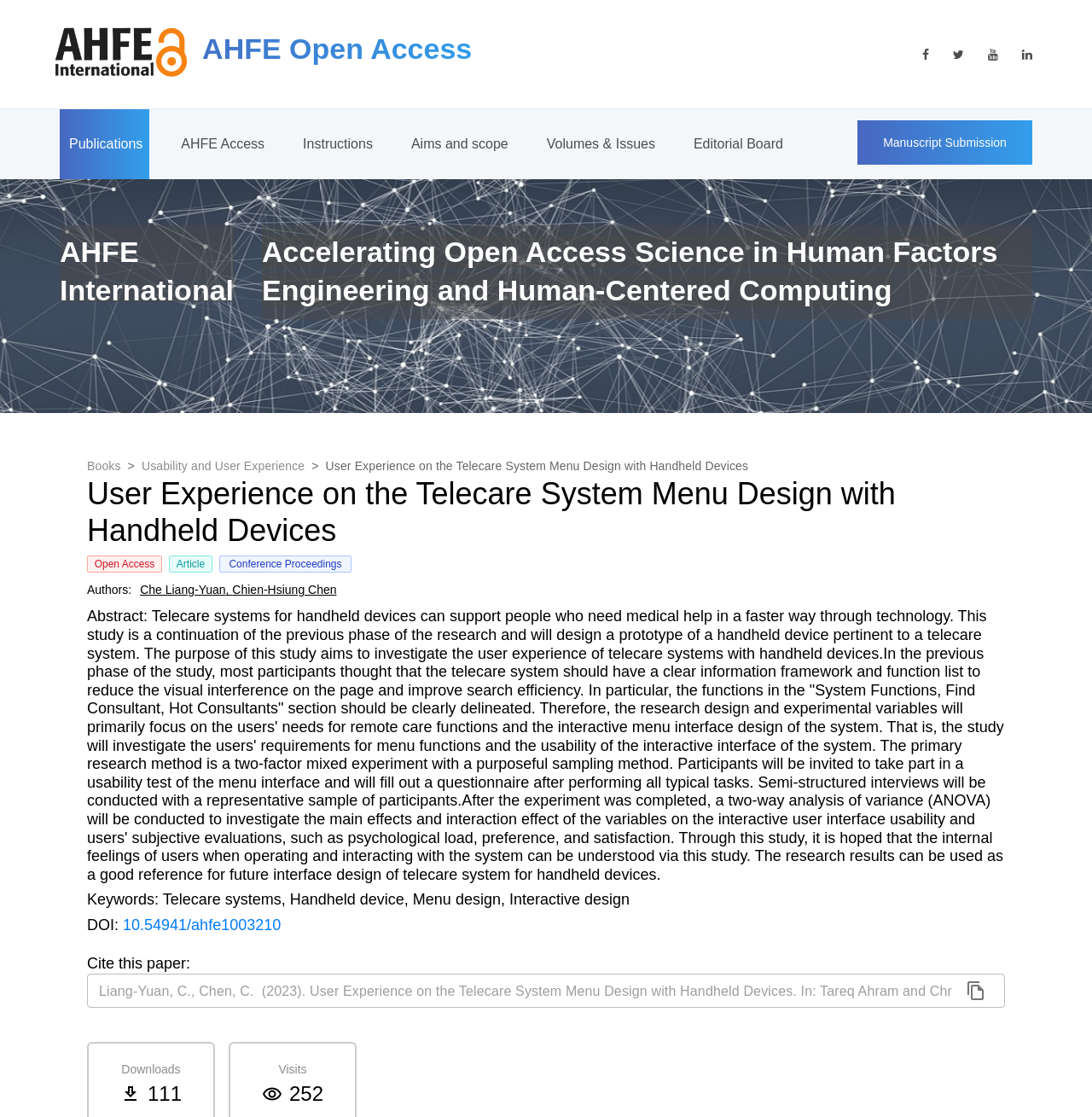Respond to the following question using a concise word or phrase: 
What is the title of the article?

User Experience on the Telecare System Menu Design with Handheld Devices